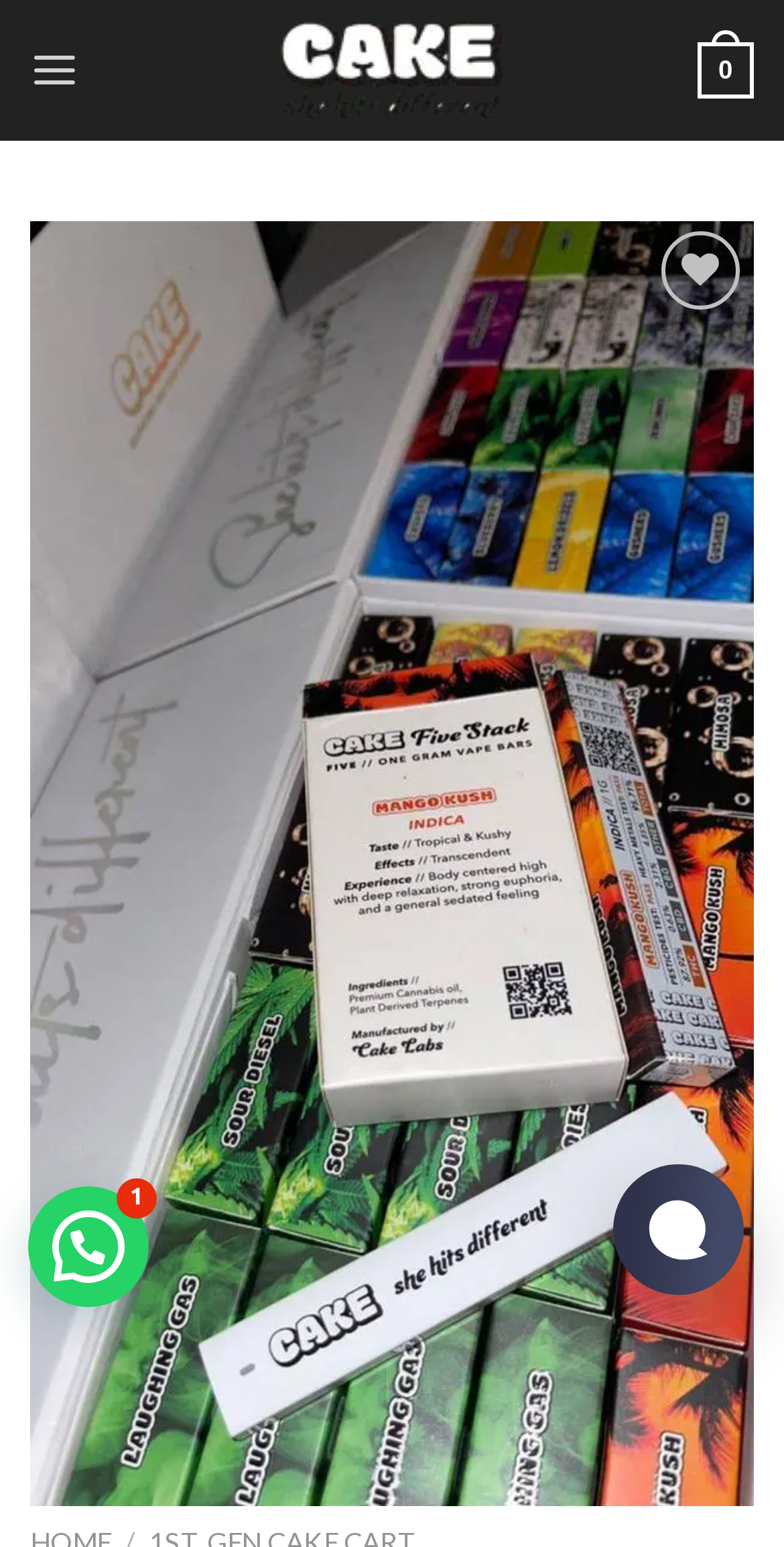Provide a short answer using a single word or phrase for the following question: 
Is the wishlist button enabled?

Yes